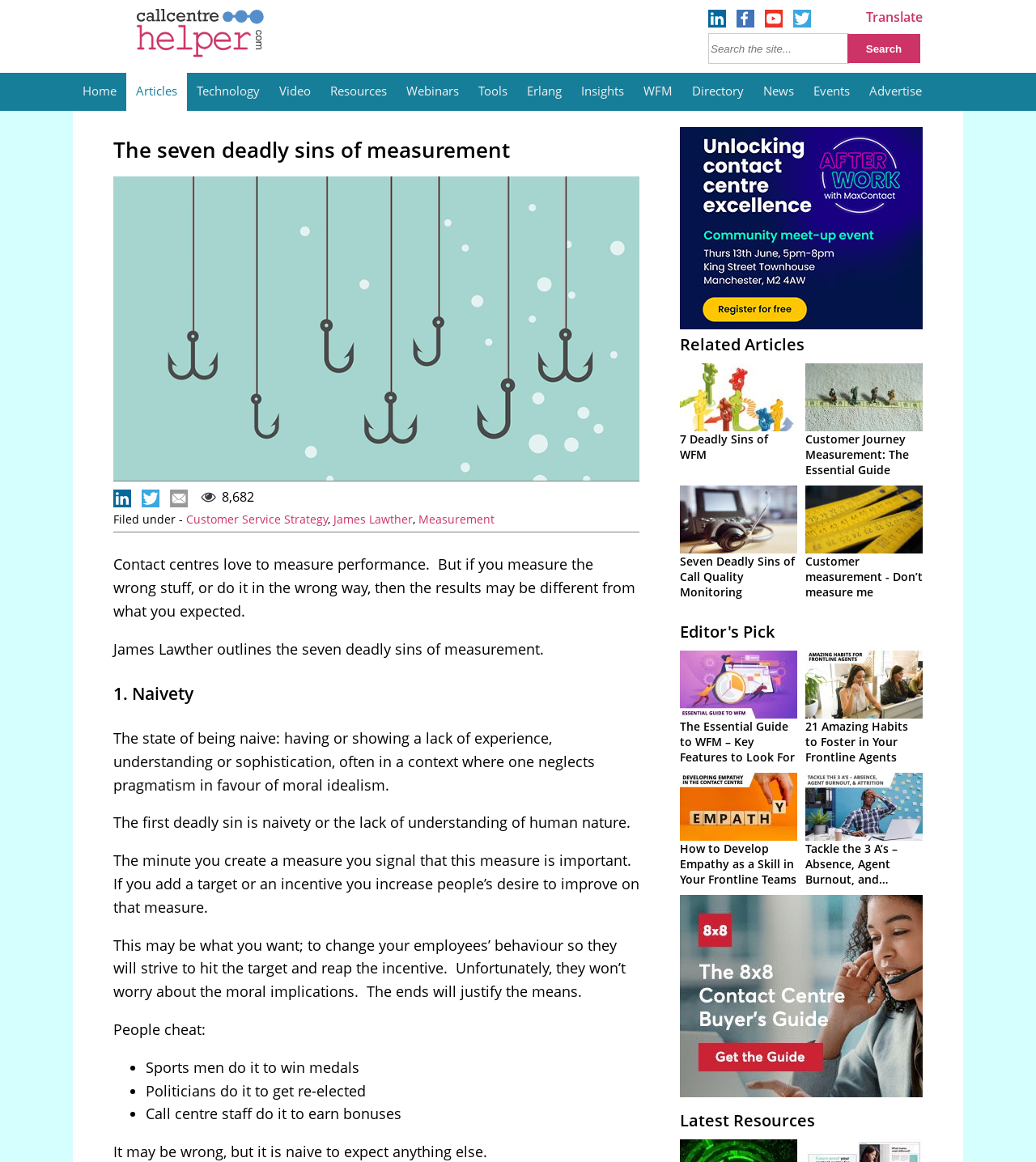How many related articles are listed?
Provide an in-depth answer to the question, covering all aspects.

The related articles section is located at the bottom of the webpage, and it lists 5 articles with their titles and links.